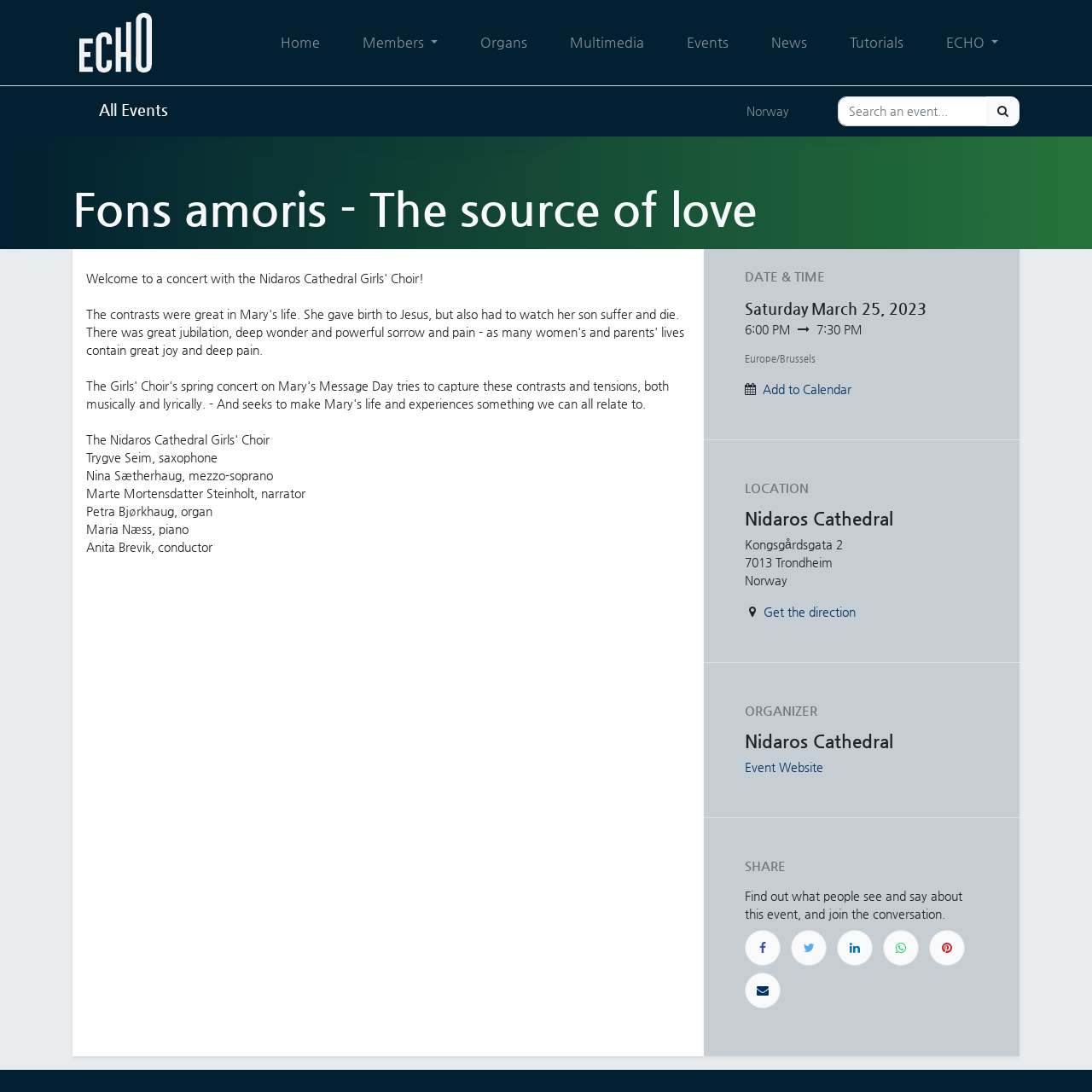What is the name of the event?
Using the image as a reference, give an elaborate response to the question.

I found the answer by looking at the main heading of the webpage, which is 'Fons amoris - The source of love'. This heading is likely to be the name of the event.